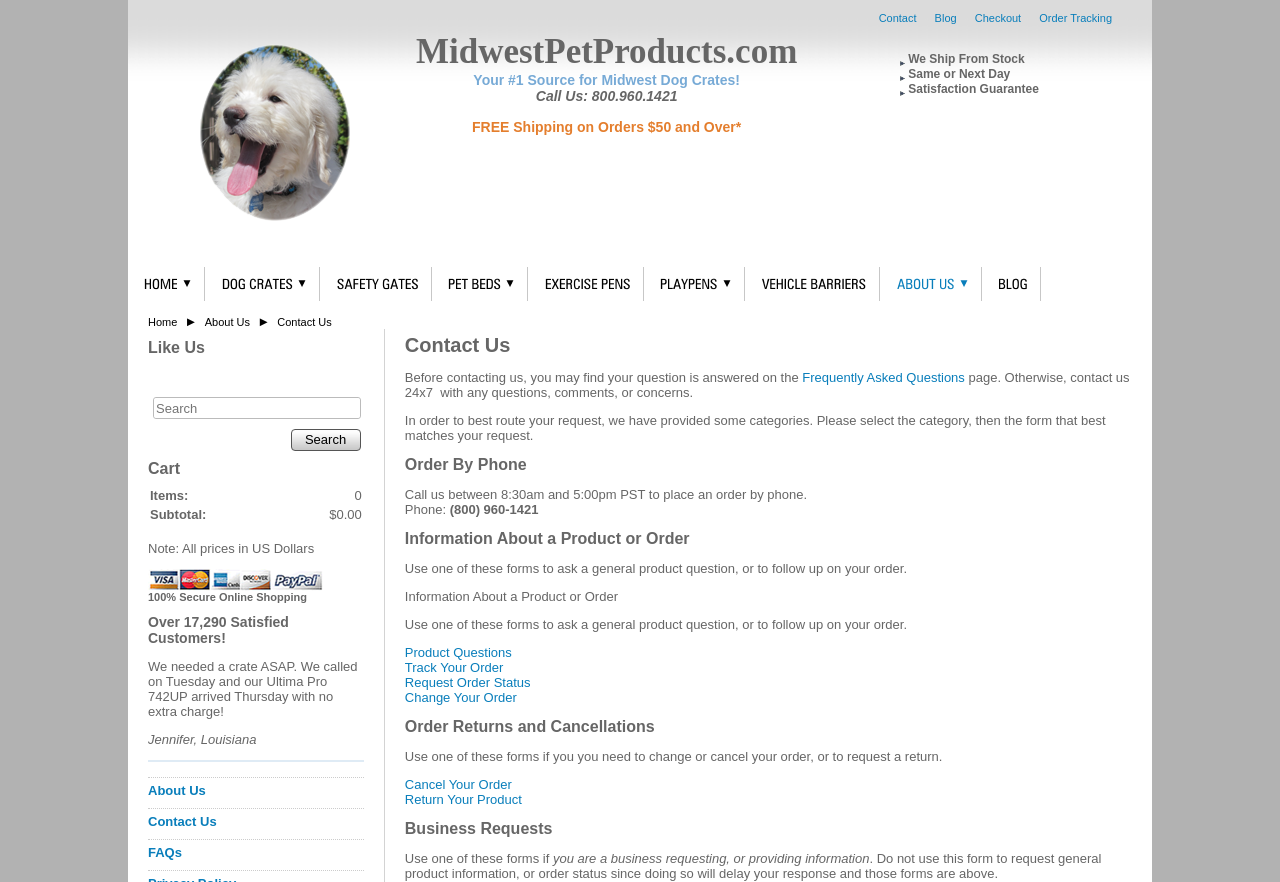Identify the bounding box for the UI element described as: "Contact Us". The coordinates should be four float numbers between 0 and 1, i.e., [left, top, right, bottom].

[0.217, 0.358, 0.259, 0.372]